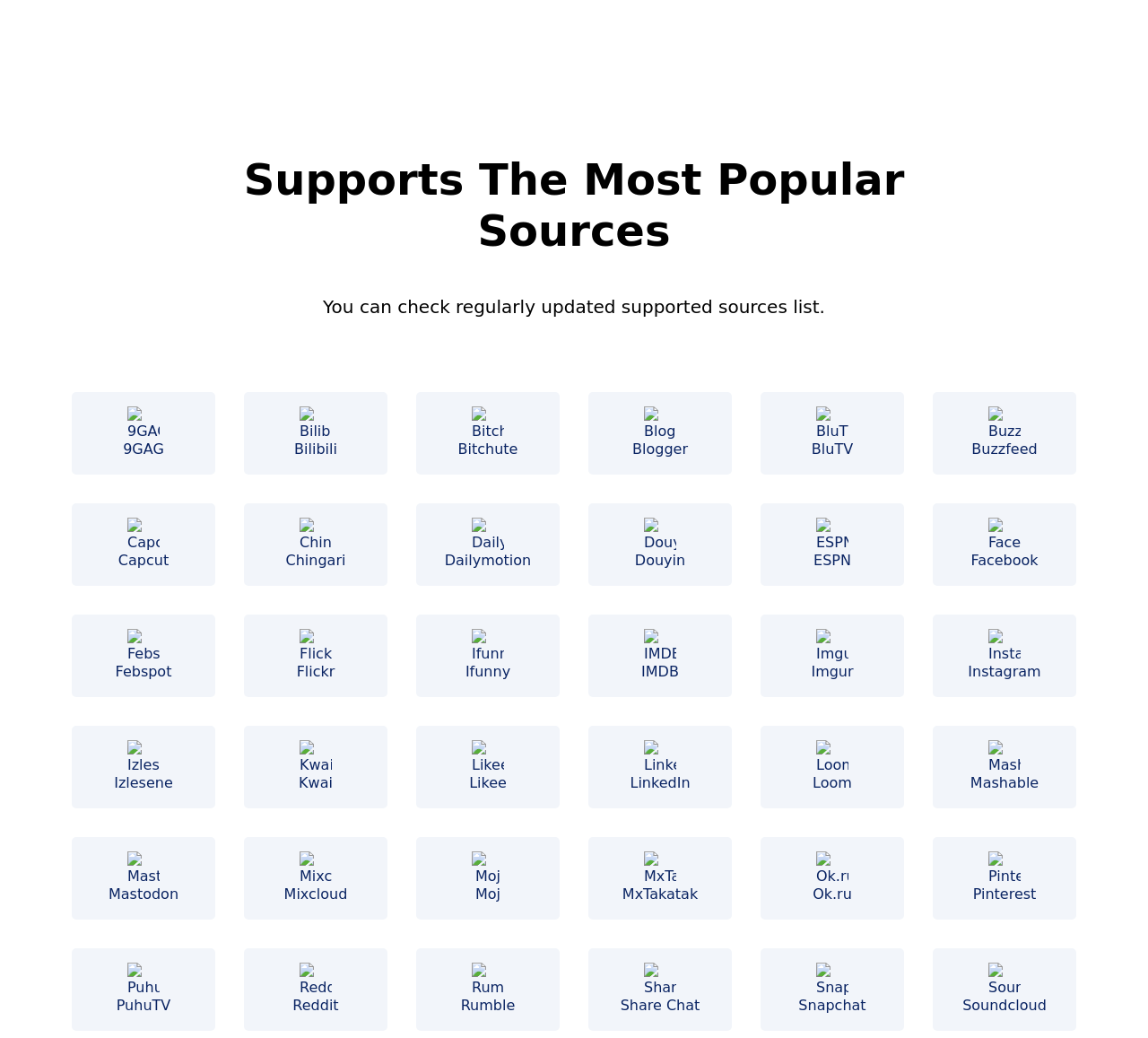Give the bounding box coordinates for the element described by: "9GAG".

[0.062, 0.391, 0.188, 0.441]